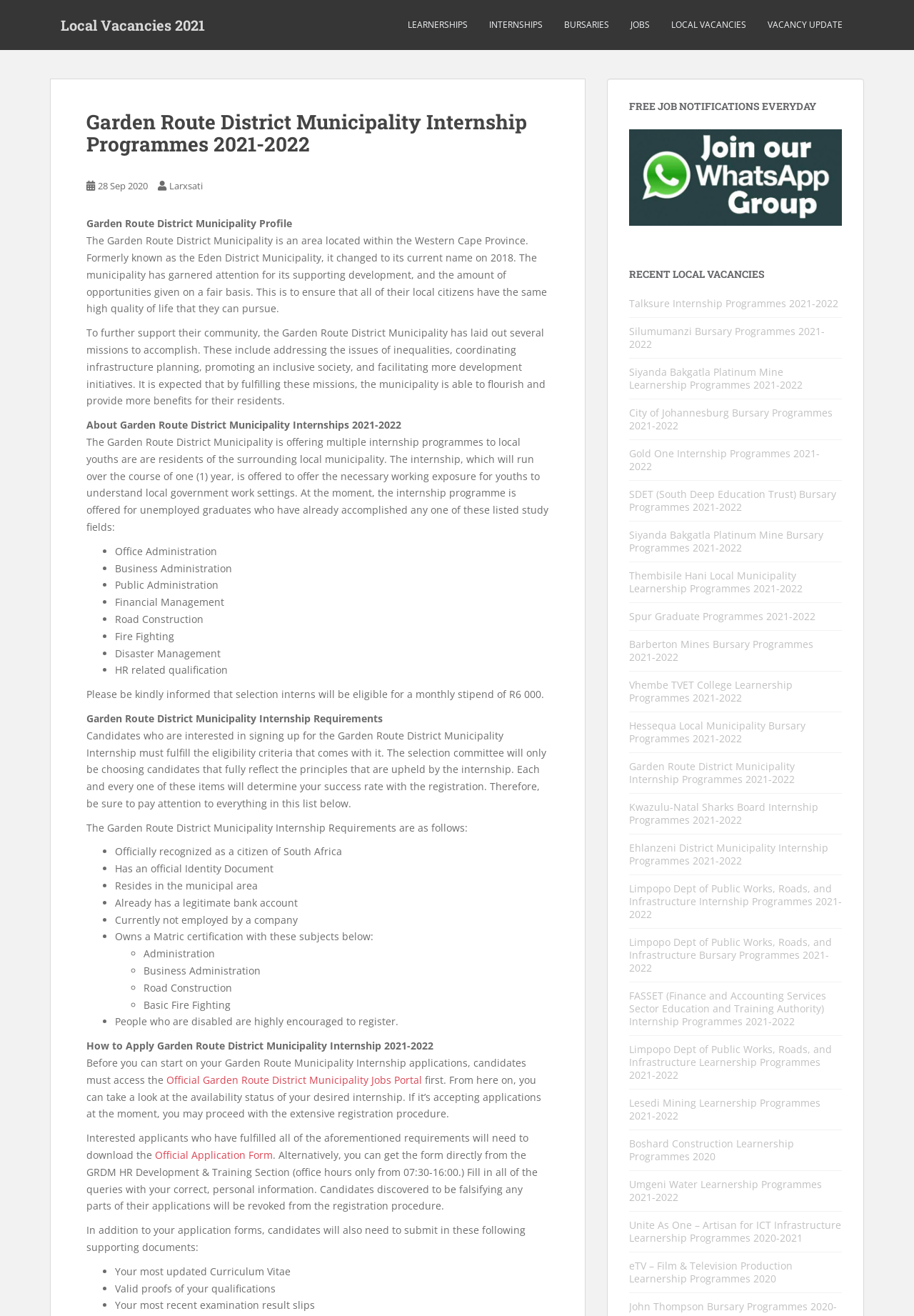Construct a comprehensive caption that outlines the webpage's structure and content.

The webpage is about the Garden Route District Municipality Internship Programmes 2021-2022. At the top, there are several links to other job-related pages, including "Local Vacancies 2021", "LEARNERSHIPS", "INTERNSHIPS", "BURSARIES", "JOBS", "LOCAL VACANCIES", and "VACANCY UPDATE". 

Below these links, there is a header section with the title "Garden Route District Municipality Internship Programmes 2021-2022" and a link to "28 Sep 2020". The municipality's profile is described, stating that it is an area located within the Western Cape Province, formerly known as the Eden District Municipality, and it has garnered attention for its supporting development and fair opportunities for its local citizens.

The main content of the webpage explains the internship programme, which is offered to local youths who are residents of the surrounding local municipality. The programme aims to provide working exposure for youths to understand local government work settings. The internship is available for unemployed graduates who have already accomplished certain study fields, including Office Administration, Business Administration, Public Administration, Financial Management, Road Construction, Fire Fighting, and Disaster Management.

The webpage also outlines the requirements for the internship, including being a South African citizen, having an official Identity Document, residing in the municipal area, having a legitimate bank account, not being employed by a company, and owning a Matric certification with certain subjects. Additionally, people who are disabled are highly encouraged to register.

The application process is explained, where candidates must access the Official Garden Route District Municipality Jobs Portal, download the Official Application Form, and submit it along with supporting documents, including a Curriculum Vitae, valid proofs of qualifications, and recent examination result slips.

On the right side of the webpage, there are several sections, including "FREE JOB NOTIFICATIONS EVERYDAY", "wa logo", and "RECENT LOCAL VACANCIES", which provide links to other job-related pages, such as the Talksure Internship Programmes 2021-2022 and the Silumumanzi Bursary Programmes 2021-2022.